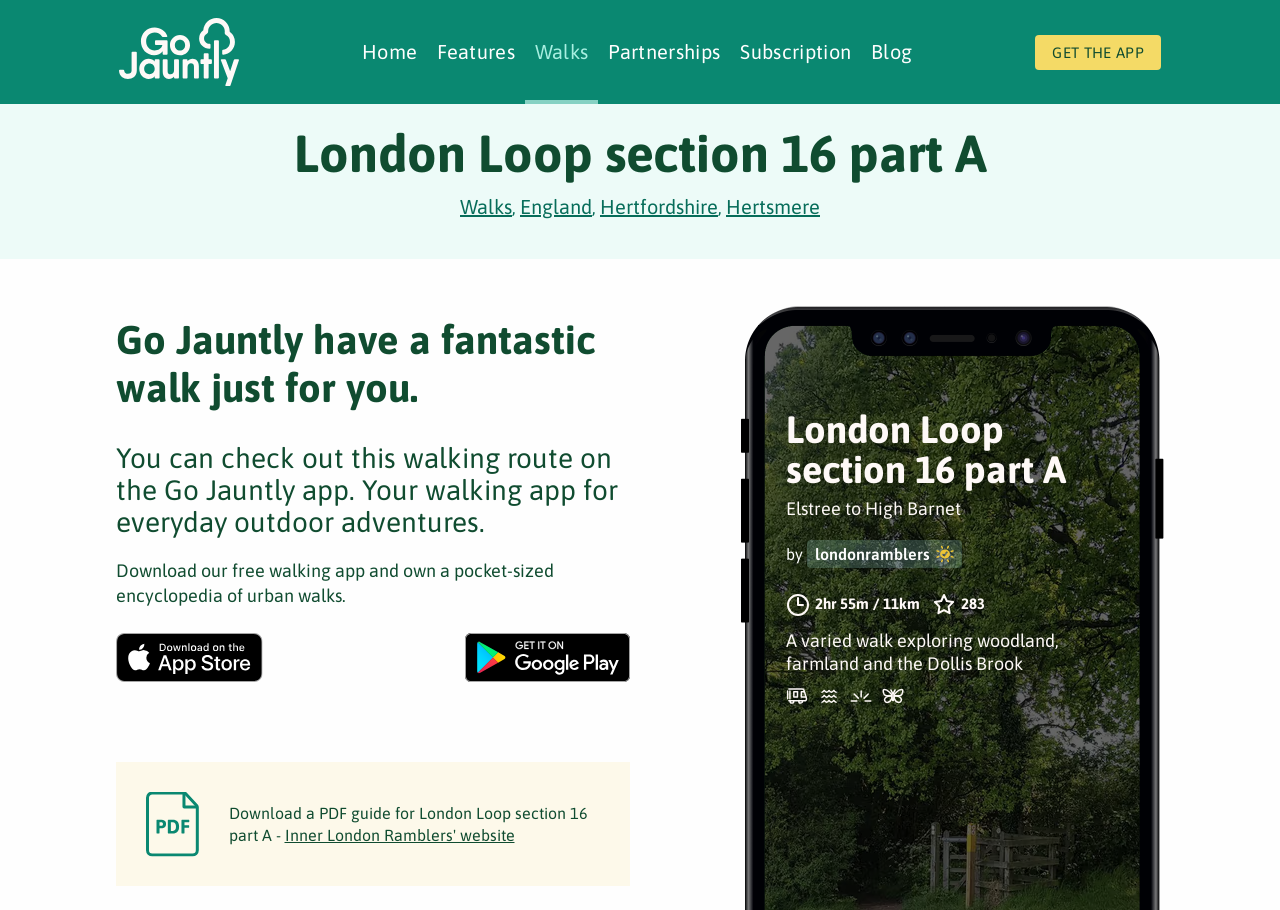What features does the walk have?
Look at the image and answer with only one word or phrase.

Wildlife, Great views, Water feature